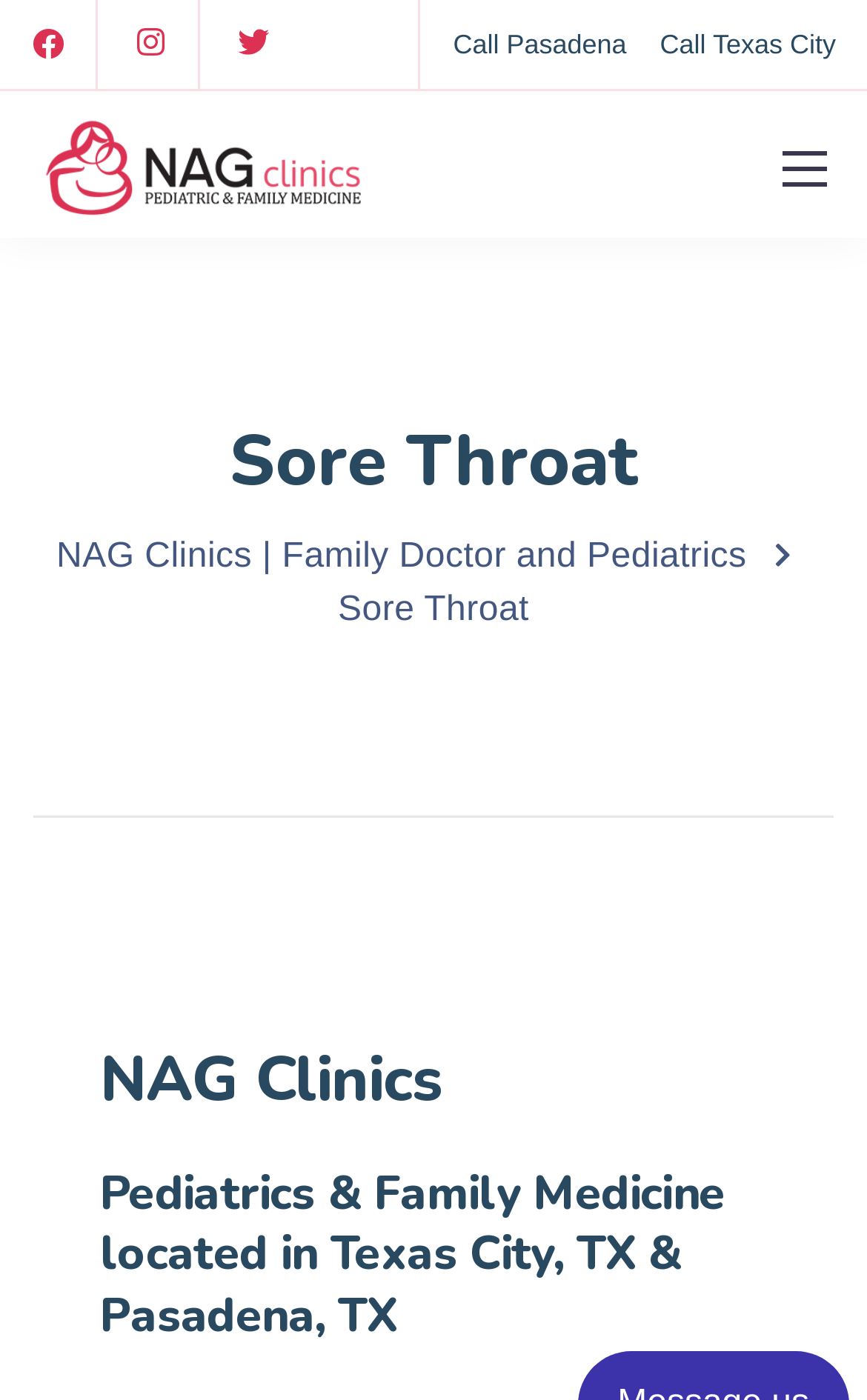Provide the bounding box coordinates of the HTML element this sentence describes: "Call Pasadena".

[0.523, 0.021, 0.723, 0.043]